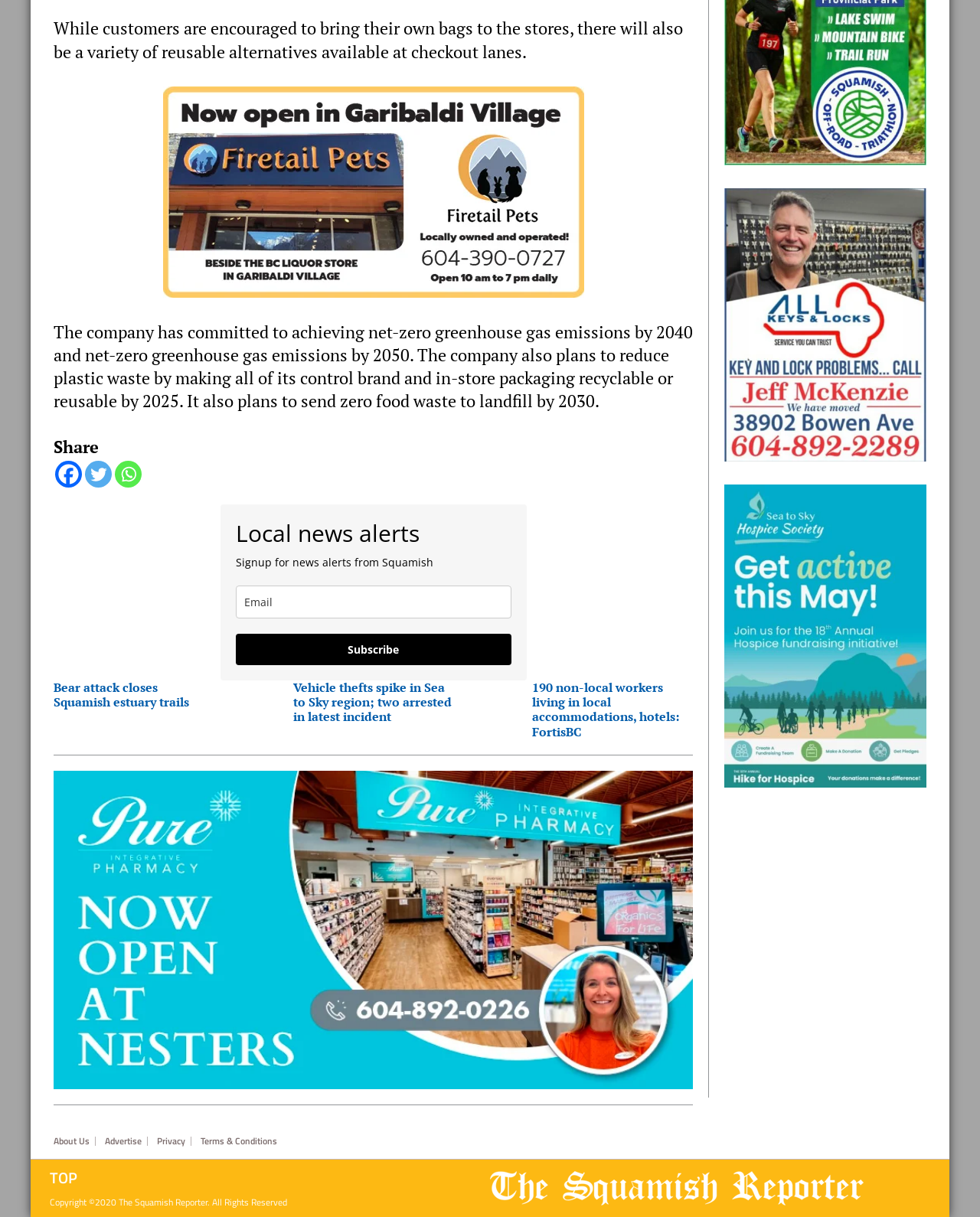Provide the bounding box coordinates for the UI element described in this sentence: "Terms & Conditions". The coordinates should be four float values between 0 and 1, i.e., [left, top, right, bottom].

[0.205, 0.888, 0.283, 0.895]